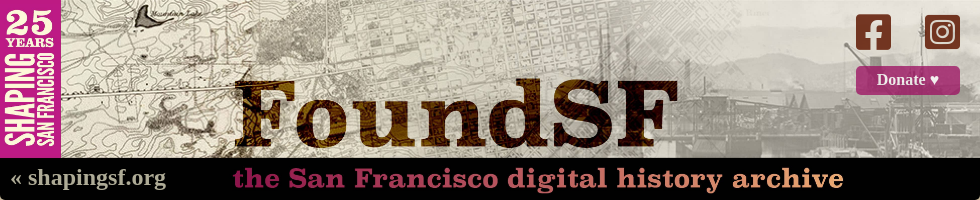Give a one-word or one-phrase response to the question: 
What social media platforms are represented?

Facebook and Instagram